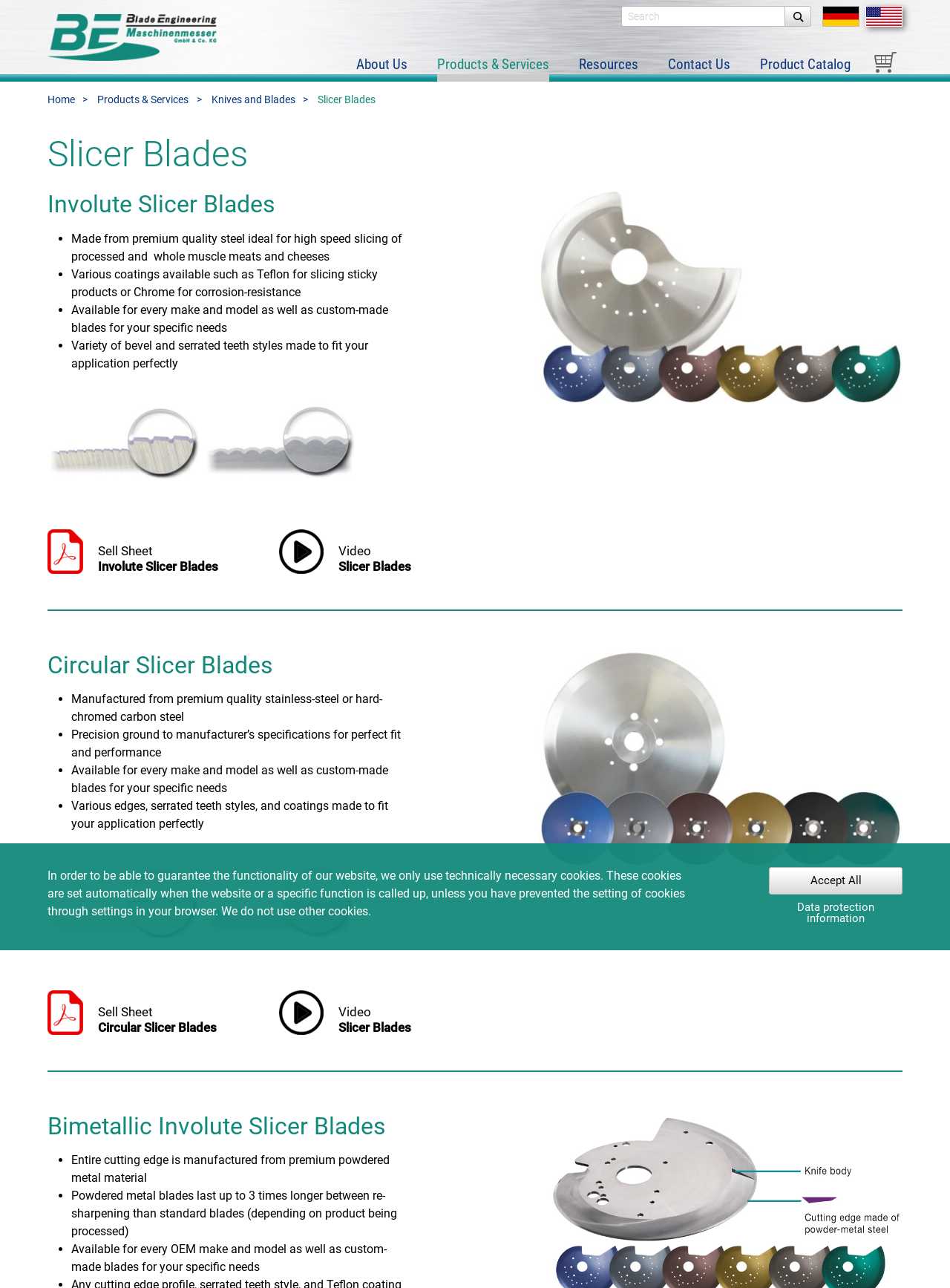Identify the coordinates of the bounding box for the element that must be clicked to accomplish the instruction: "Download Involute Slicer Blades PDF".

[0.05, 0.411, 0.23, 0.446]